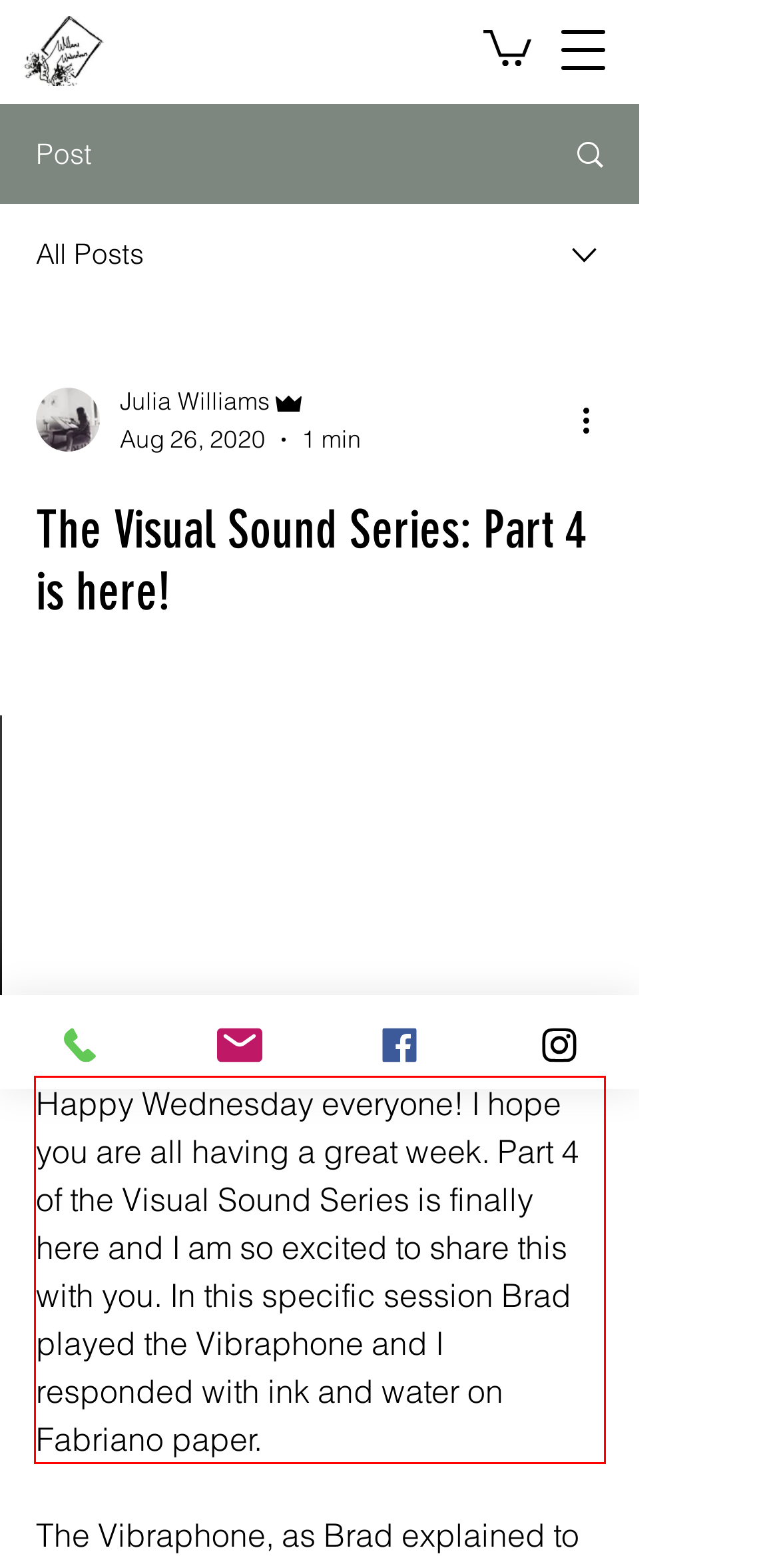You have a screenshot of a webpage, and there is a red bounding box around a UI element. Utilize OCR to extract the text within this red bounding box.

Happy Wednesday everyone! I hope you are all having a great week. Part 4 of the Visual Sound Series is finally here and I am so excited to share this with you. In this specific session Brad played the Vibraphone and I responded with ink and water on Fabriano paper.